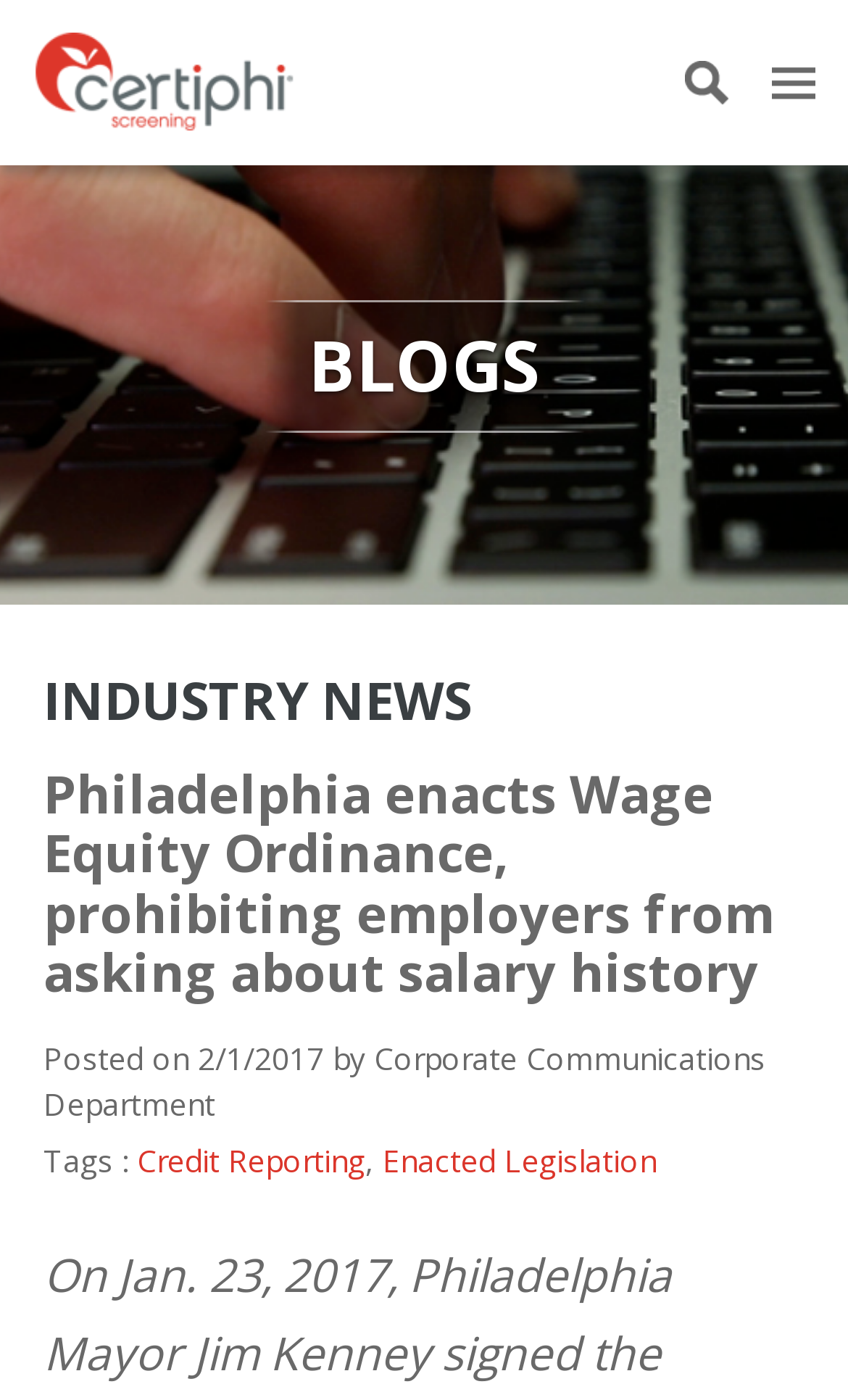What are the tags associated with the blog post?
Based on the image, respond with a single word or phrase.

Credit Reporting, Enacted Legislation